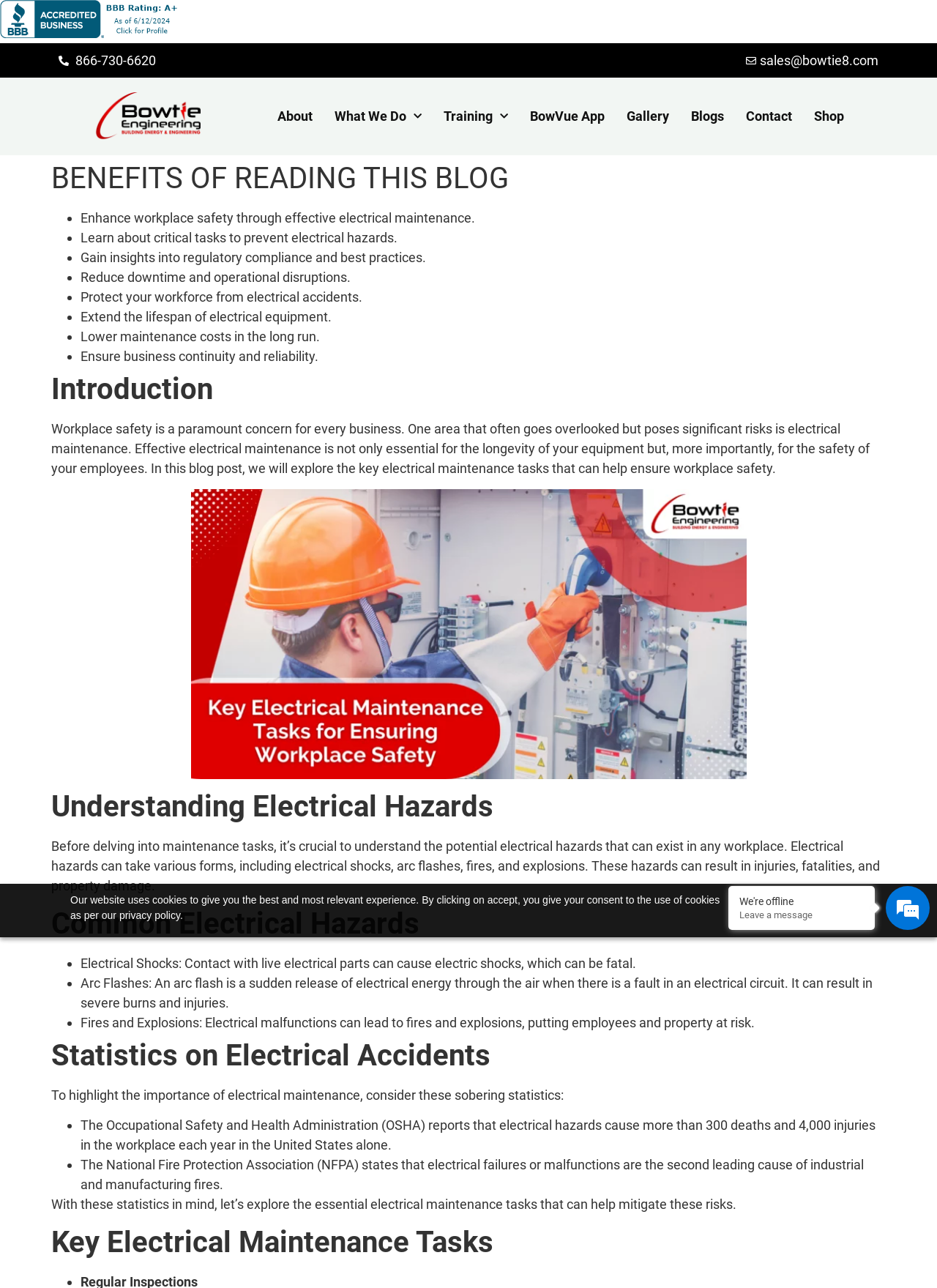What is the second leading cause of industrial and manufacturing fires?
Refer to the image and respond with a one-word or short-phrase answer.

Electrical failures or malfunctions